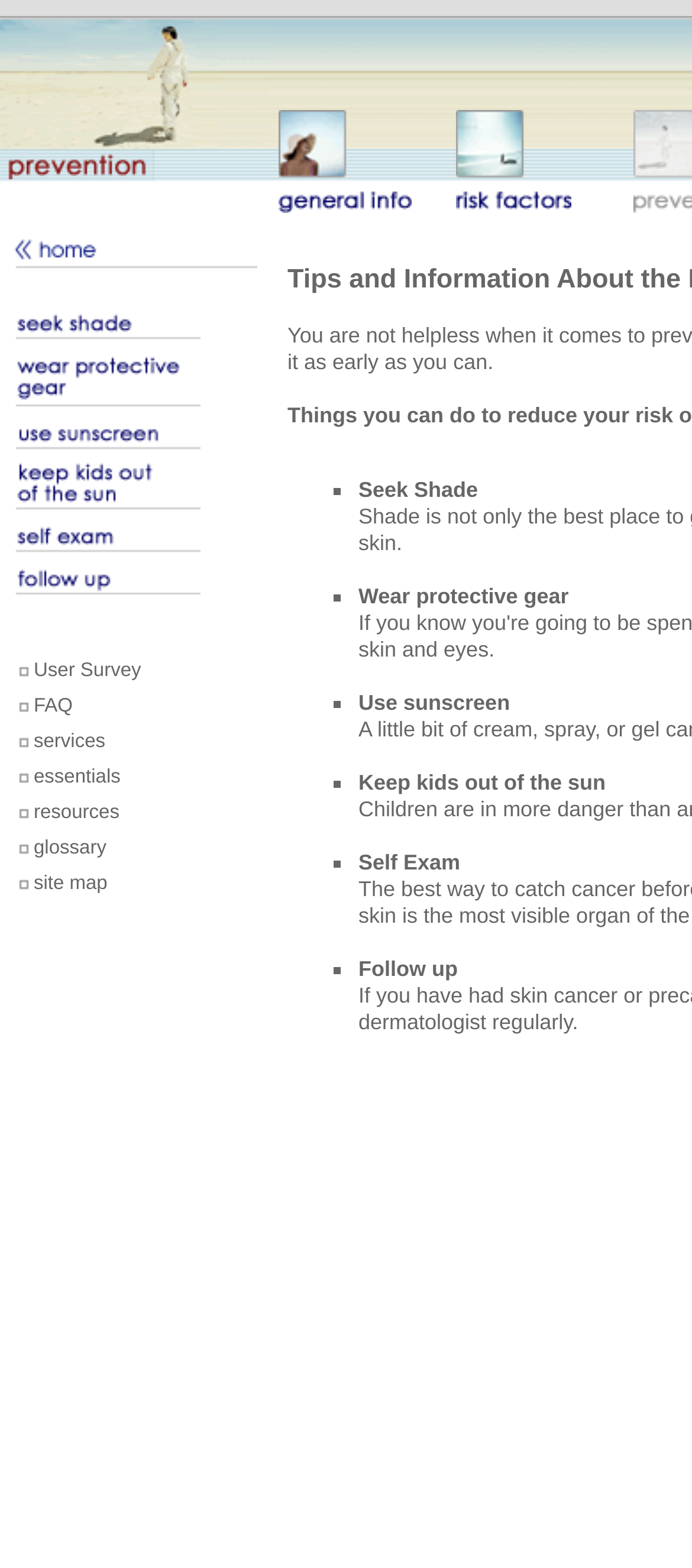What is the main topic of this webpage?
From the details in the image, provide a complete and detailed answer to the question.

Based on the meta description and the content of the webpage, it appears that the main topic of this webpage is prevention, likely related to health and wellness.